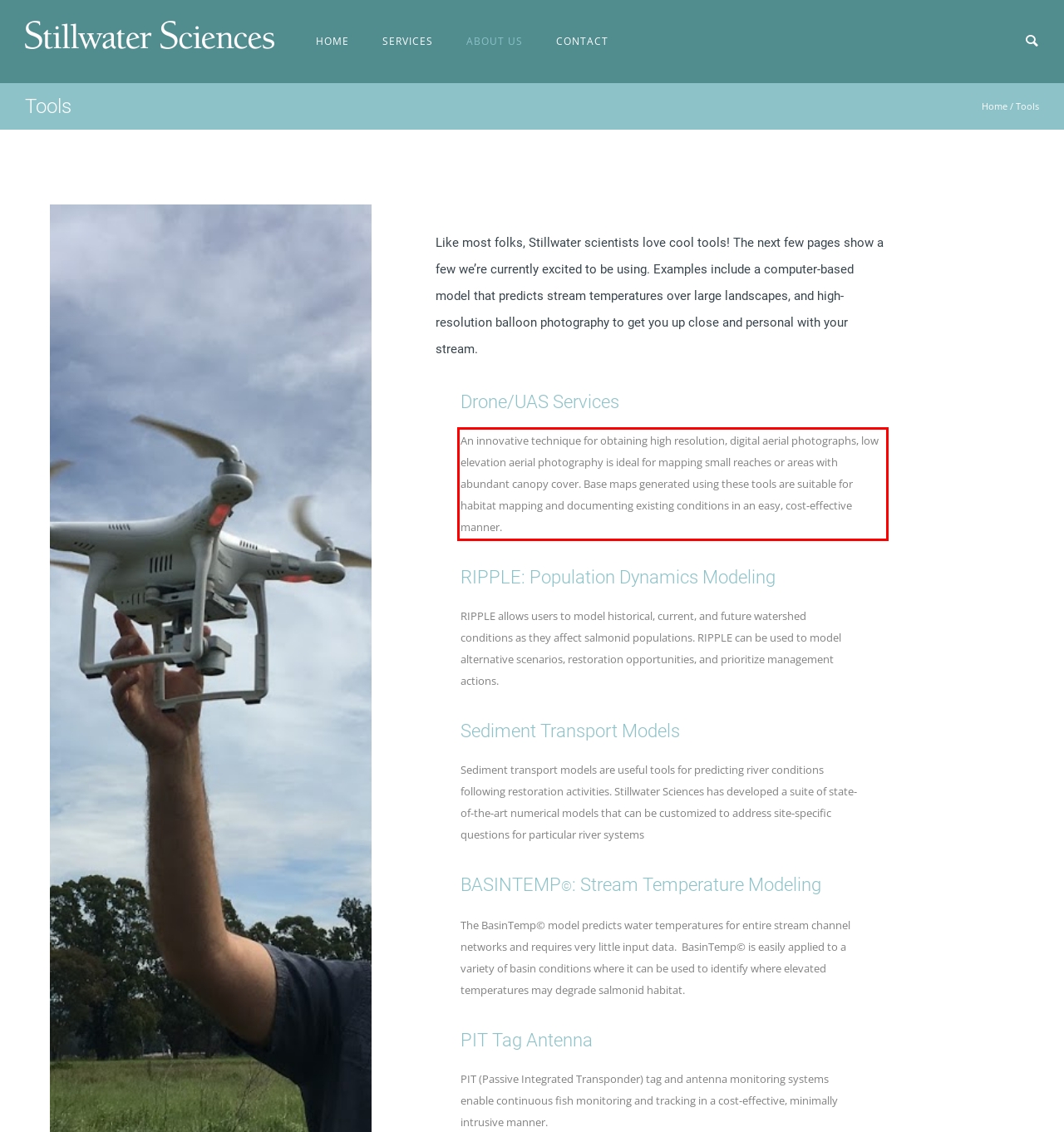Please extract the text content from the UI element enclosed by the red rectangle in the screenshot.

An innovative technique for obtaining high resolution, digital aerial photographs, low elevation aerial photography is ideal for mapping small reaches or areas with abundant canopy cover. Base maps generated using these tools are suitable for habitat mapping and documenting existing conditions in an easy, cost-effective manner.